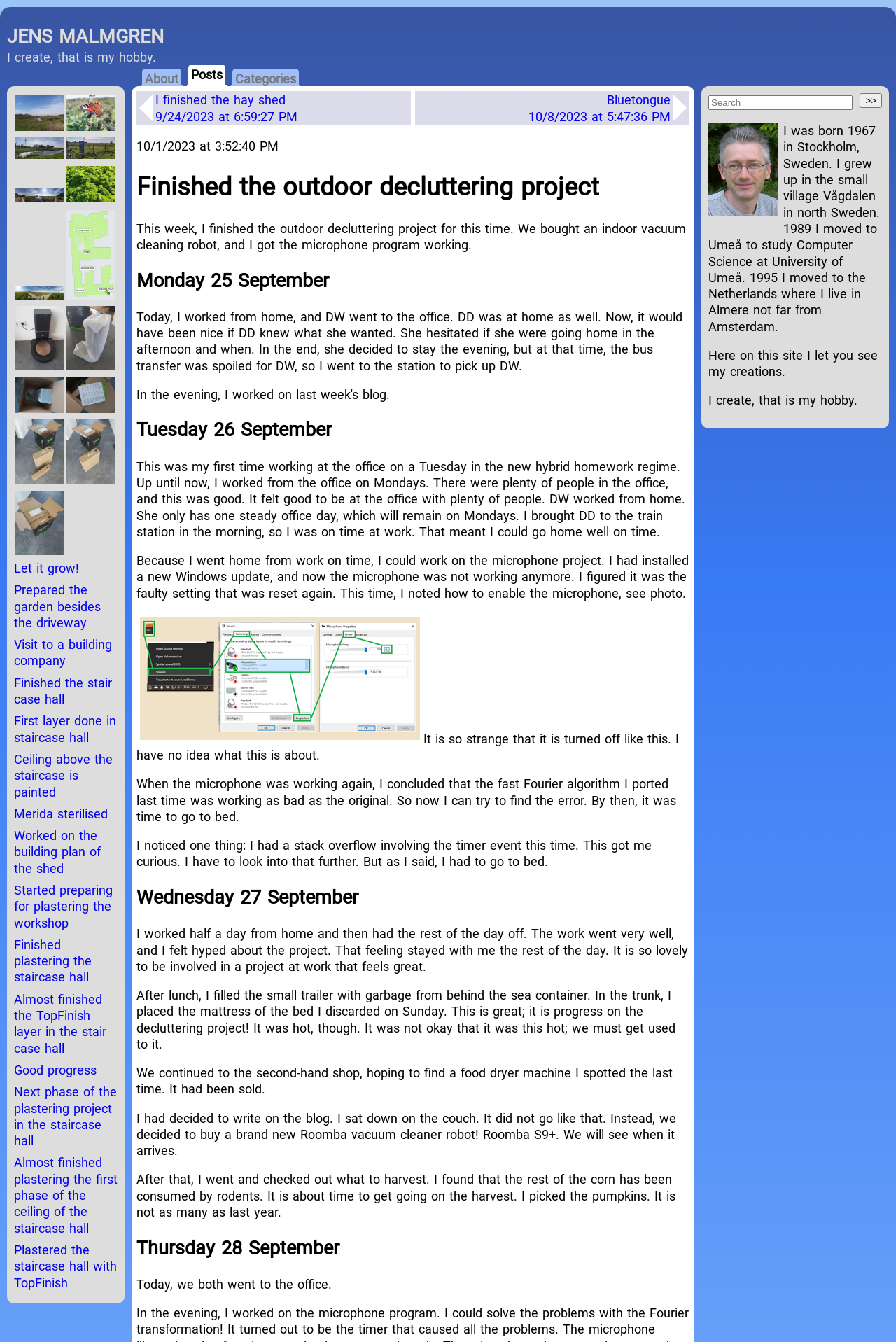Identify and extract the main heading of the webpage.

Finished the outdoor decluttering project